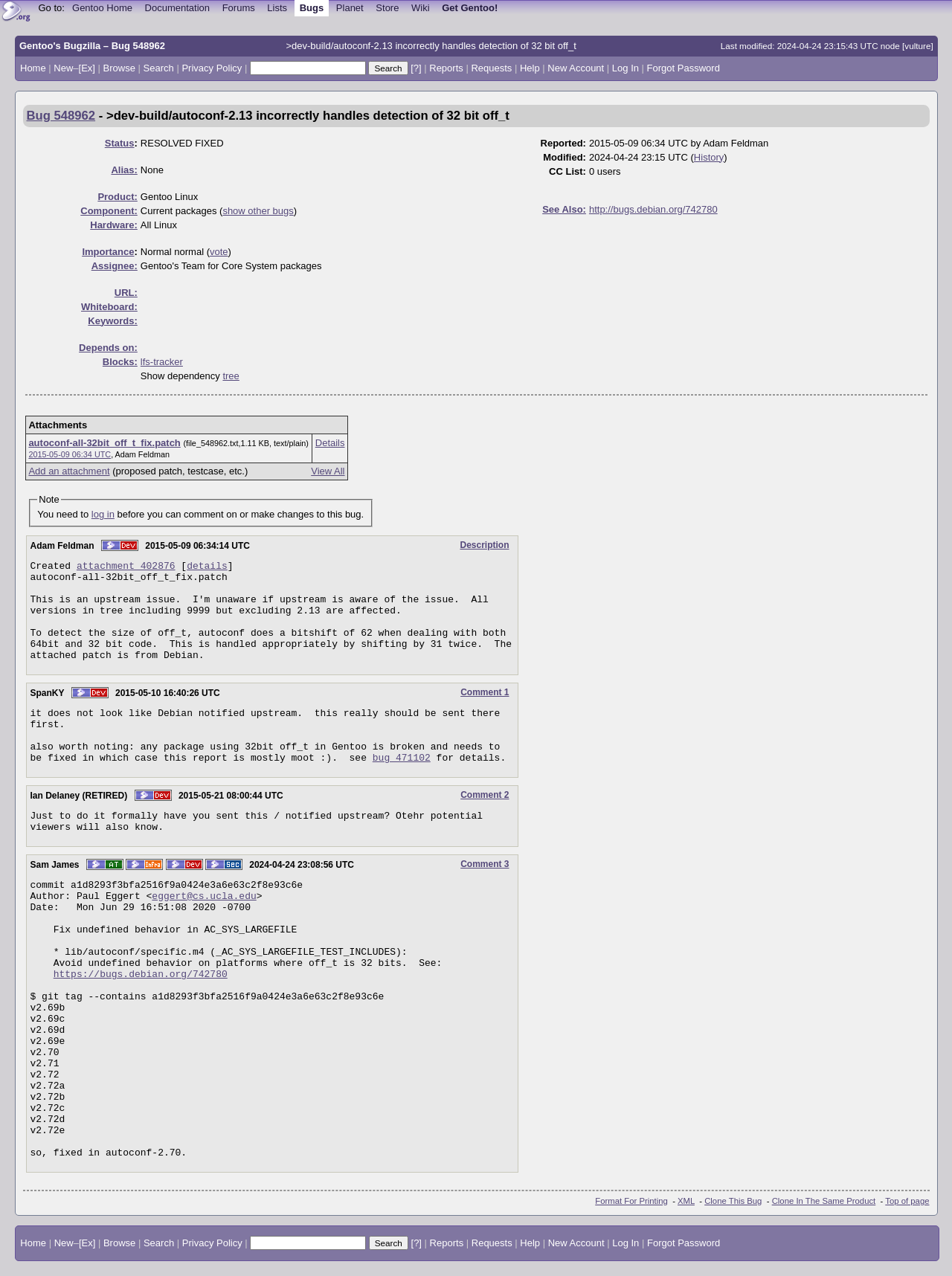What is the importance of the bug?
Provide a detailed answer to the question, using the image to inform your response.

The importance of the bug is located in the table with the header 'Importance:' and the value 'Normal normal (vote)'. This information is found in the table cell with the bounding box of [0.147, 0.192, 0.504, 0.202].